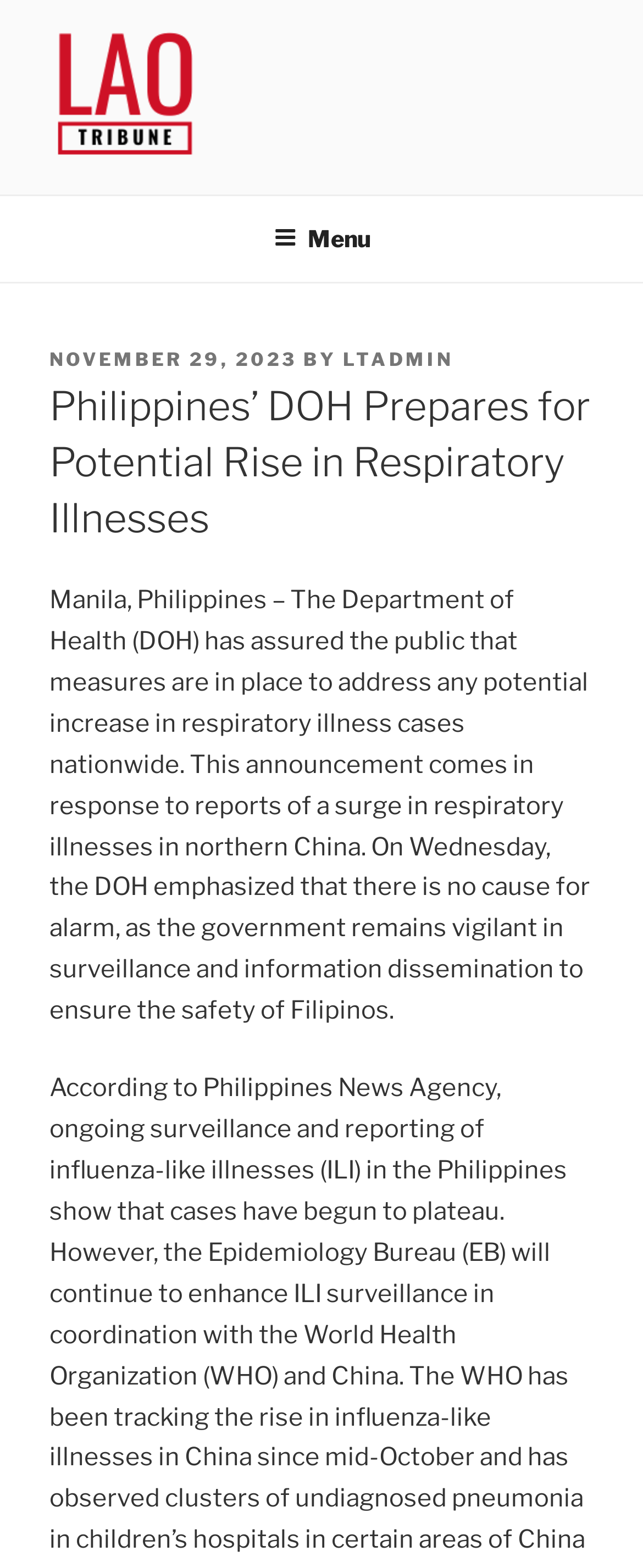What is the topic of the article?
Using the information from the image, provide a comprehensive answer to the question.

I found the topic of the article by reading the article content which discusses the Department of Health's response to the potential rise in respiratory illnesses in the Philippines.